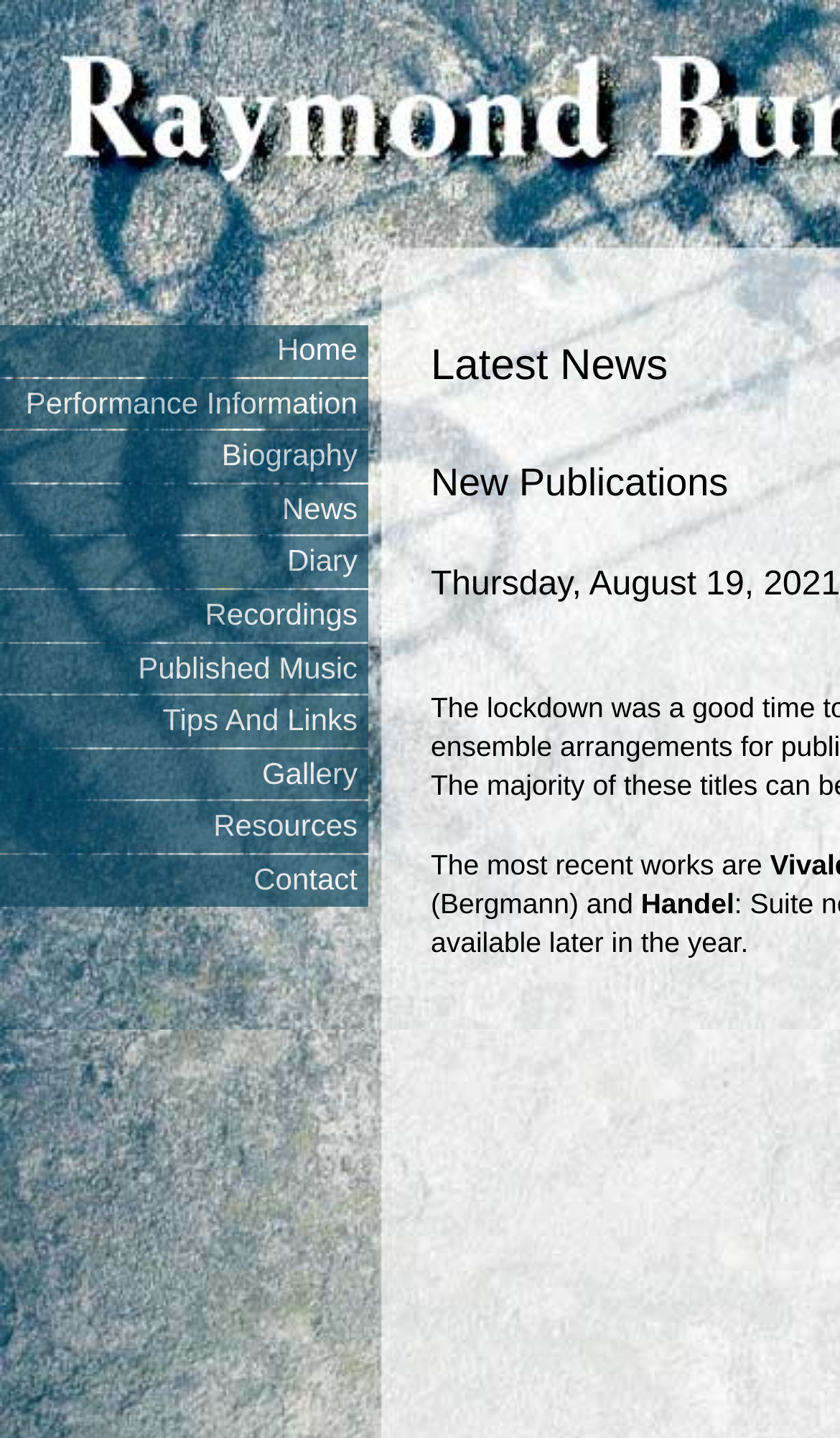Summarize the webpage with a detailed and informative caption.

The webpage is titled "New Publications - Raymond Burley - Latest News". At the top, there is a navigation menu consisting of 11 links, including "Home", "Performance Information", "Biography", and others, aligned horizontally and spanning the entire width of the page. 

Below the navigation menu, there is a section that appears to be a news or update section. It starts with a sentence "The most recent works are" located near the top center of the page. To the right of this sentence, there is a mention of "Handel", which may be related to the recent works mentioned.